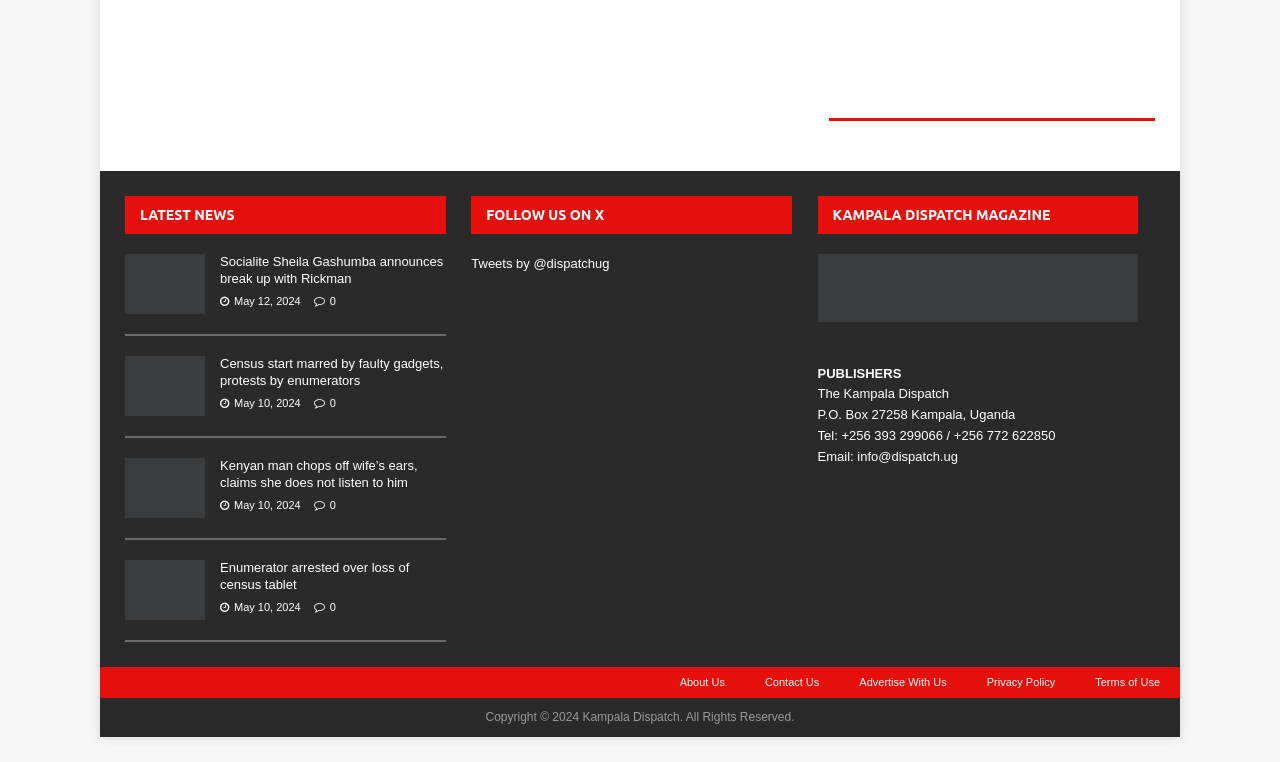Based on the image, provide a detailed response to the question:
What is the name of the magazine?

I found the heading element with the text 'KAMPALA DISPATCH MAGAZINE' under the contentinfo element.